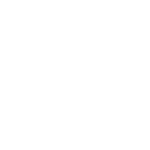What is the purpose of the power press machine?
Refer to the image and give a detailed answer to the question.

The purpose of the power press machine can be inferred from the description, which states that it is designed for bending and shaping metal sheets, making it ideal for industrial applications.